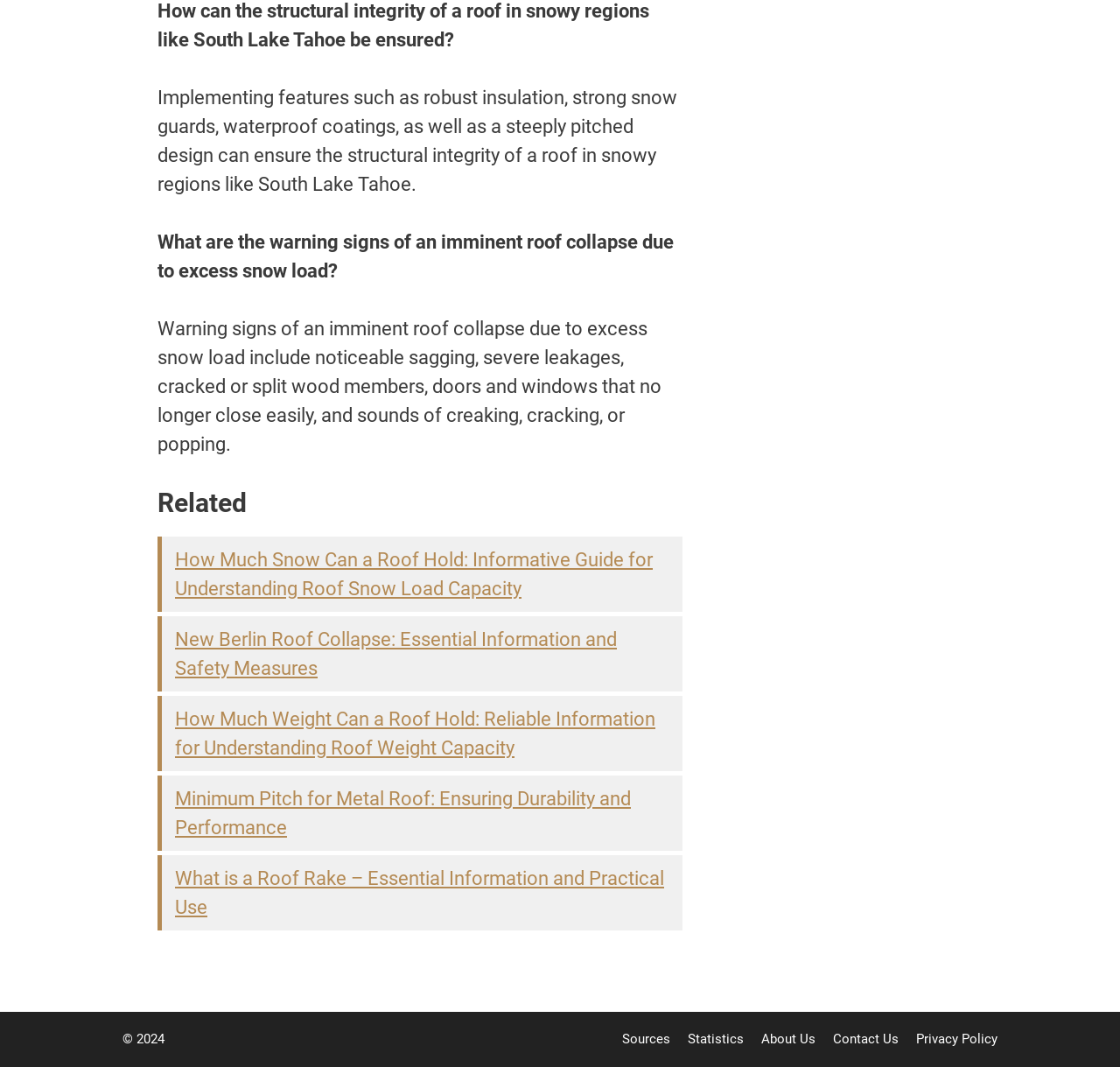Please identify the bounding box coordinates of the area that needs to be clicked to fulfill the following instruction: "Read about how much snow a roof can hold."

[0.156, 0.514, 0.583, 0.562]